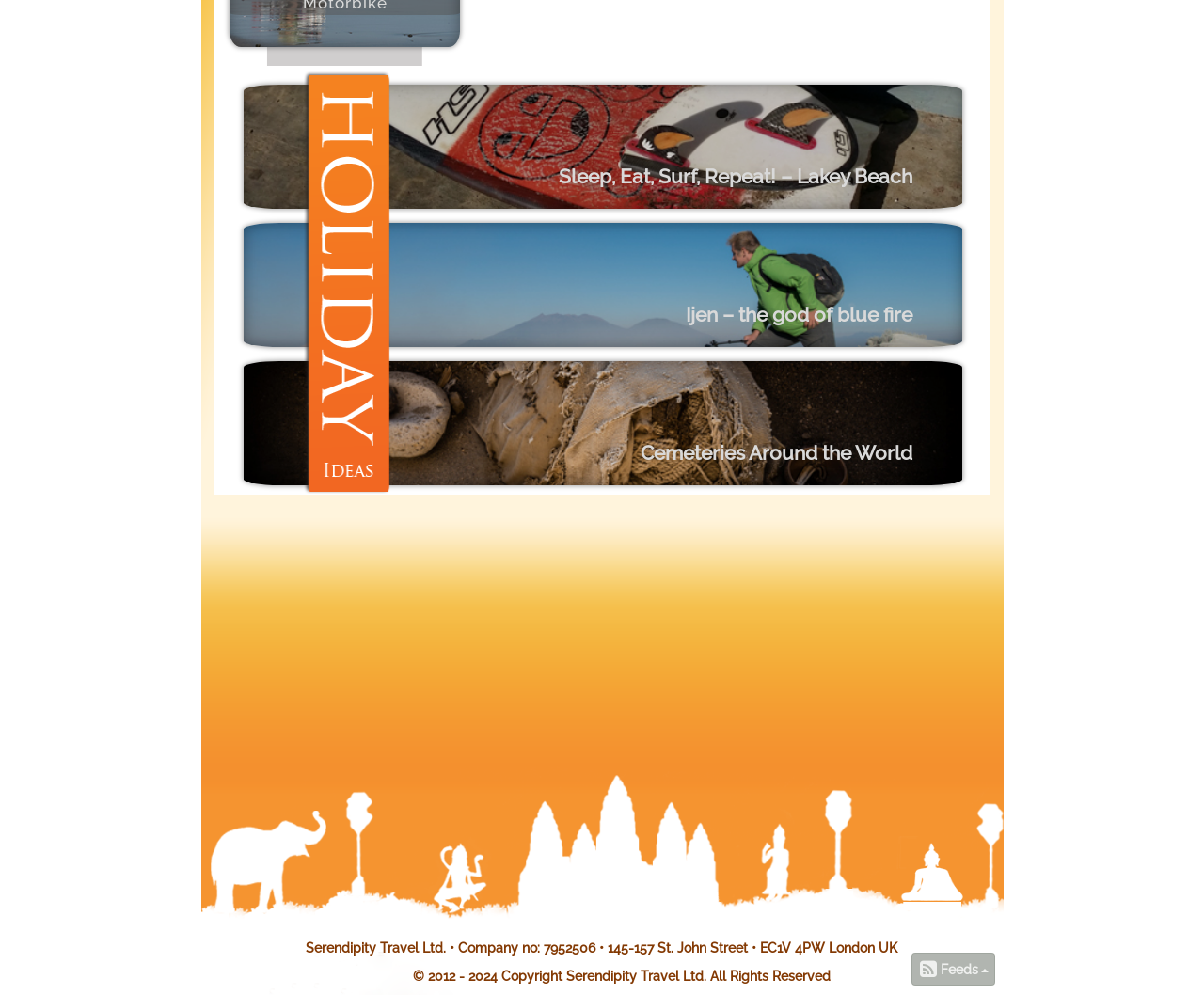Given the element description: "Feeds", predict the bounding box coordinates of this UI element. The coordinates must be four float numbers between 0 and 1, given as [left, top, right, bottom].

[0.757, 0.957, 0.827, 0.991]